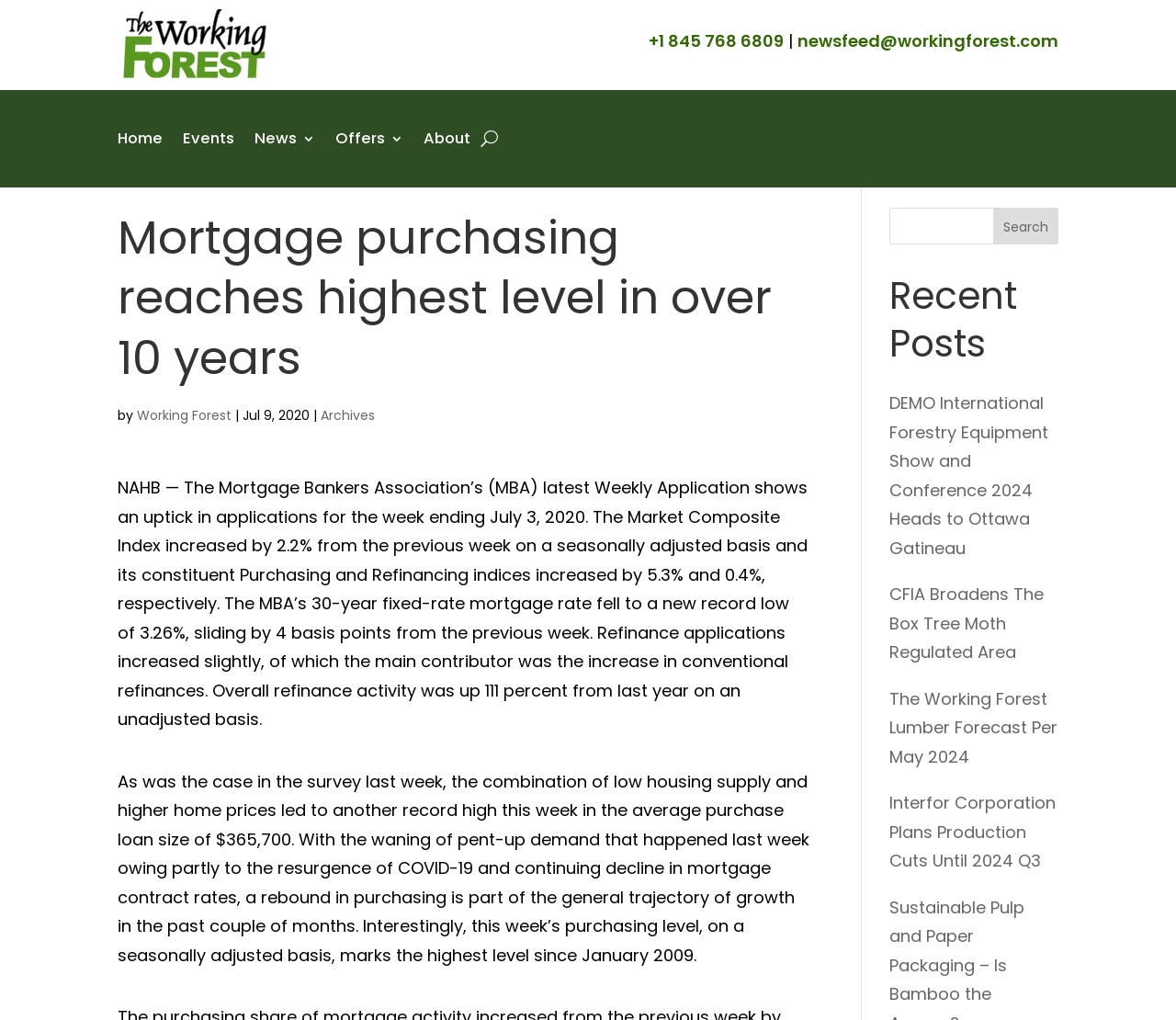Please identify the bounding box coordinates of where to click in order to follow the instruction: "Read the latest news".

[0.756, 0.384, 0.892, 0.548]